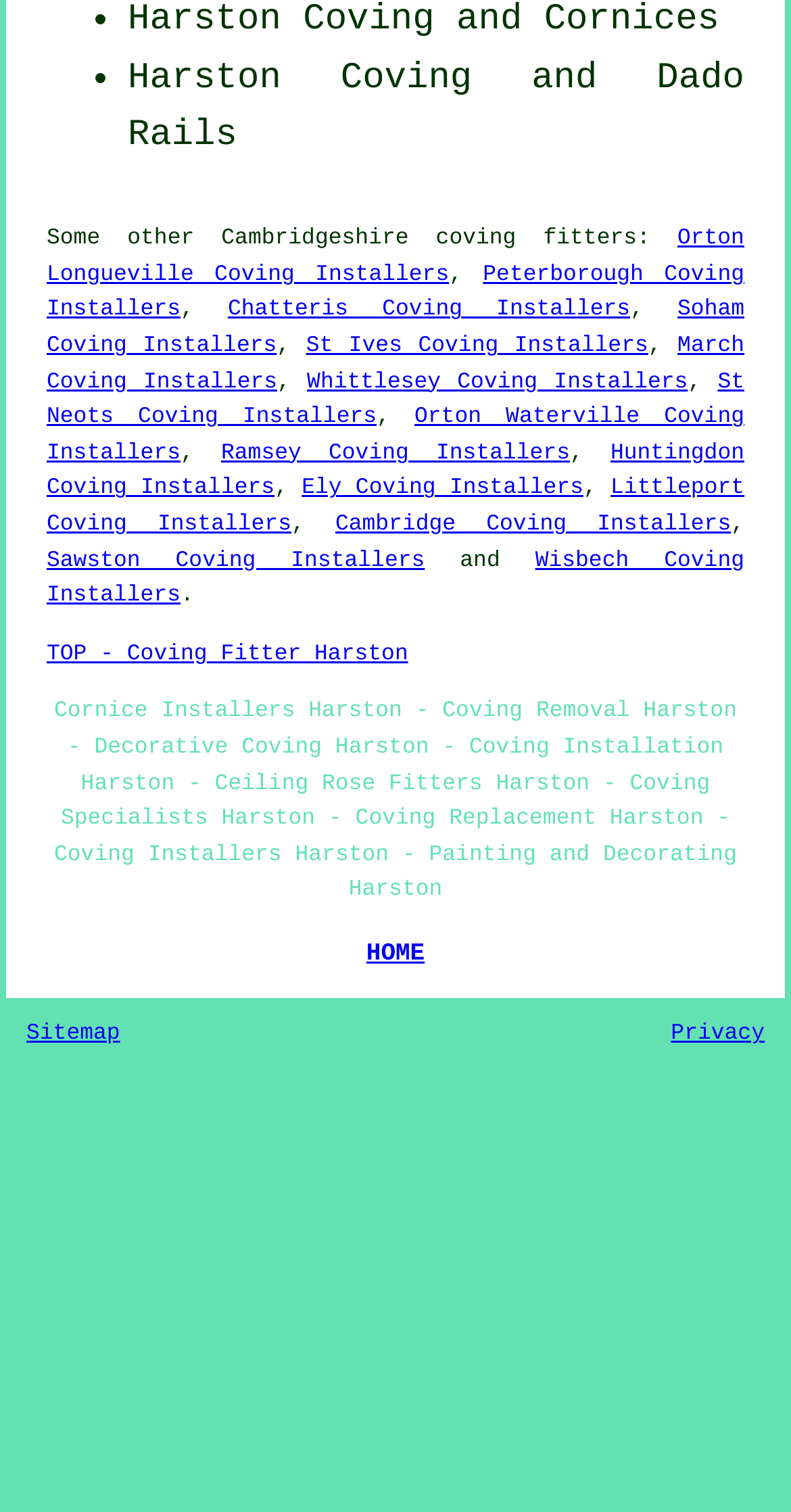Please determine the bounding box coordinates of the section I need to click to accomplish this instruction: "Check the Sitemap".

[0.033, 0.676, 0.152, 0.692]